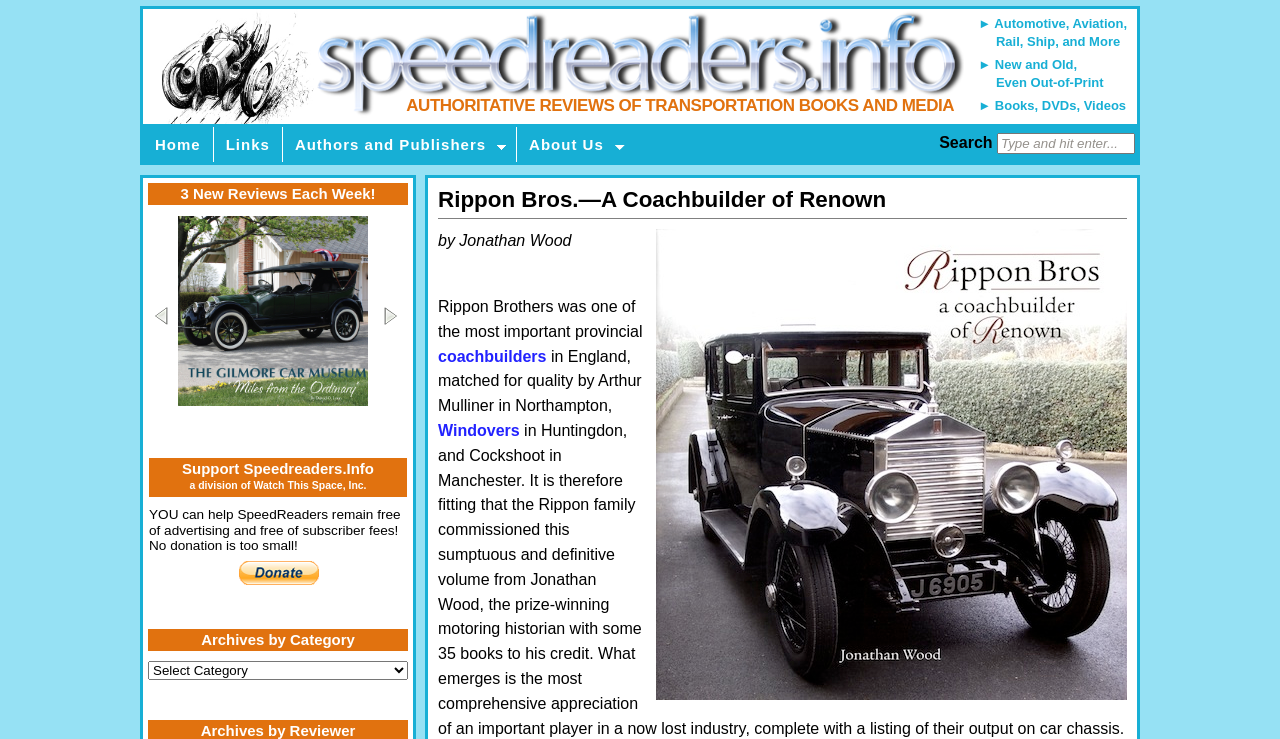Point out the bounding box coordinates of the section to click in order to follow this instruction: "Read about the authors and publishers".

[0.221, 0.172, 0.404, 0.219]